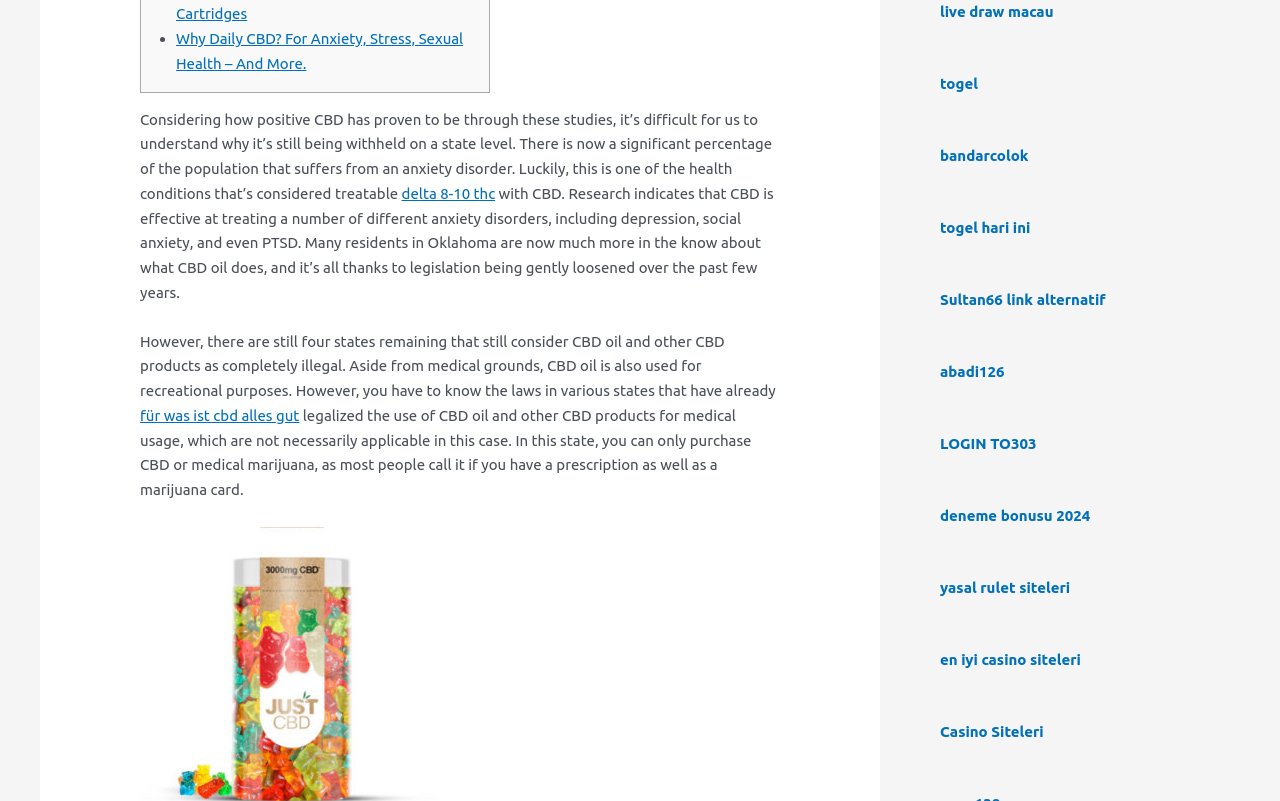Determine the bounding box for the described HTML element: "https://youtu.be/HUX61hqxTBw". Ensure the coordinates are four float numbers between 0 and 1 in the format [left, top, right, bottom].

None